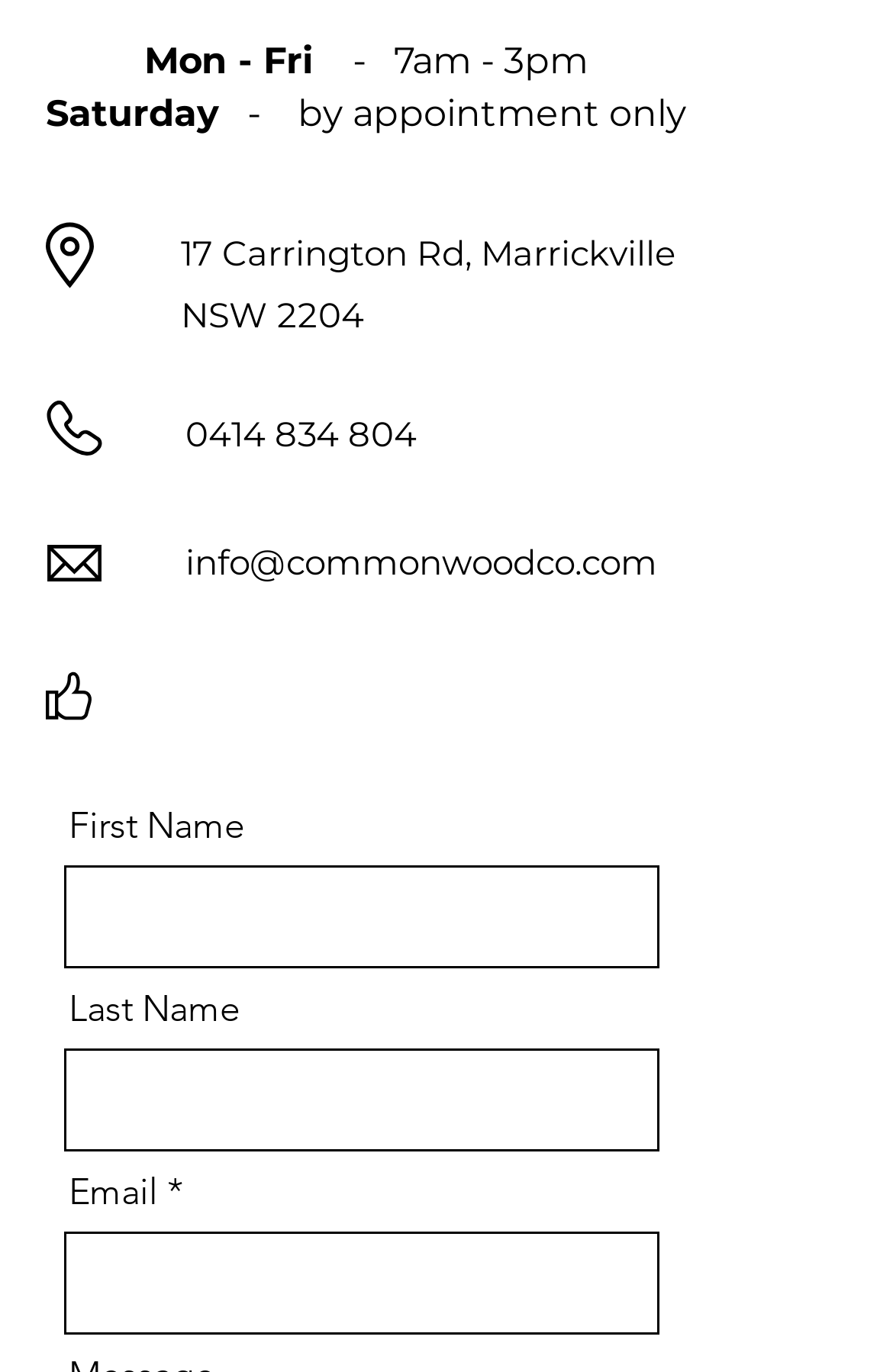Provide a brief response to the question below using one word or phrase:
What is the email address of Common Wood Co?

info@commonwoodco.com